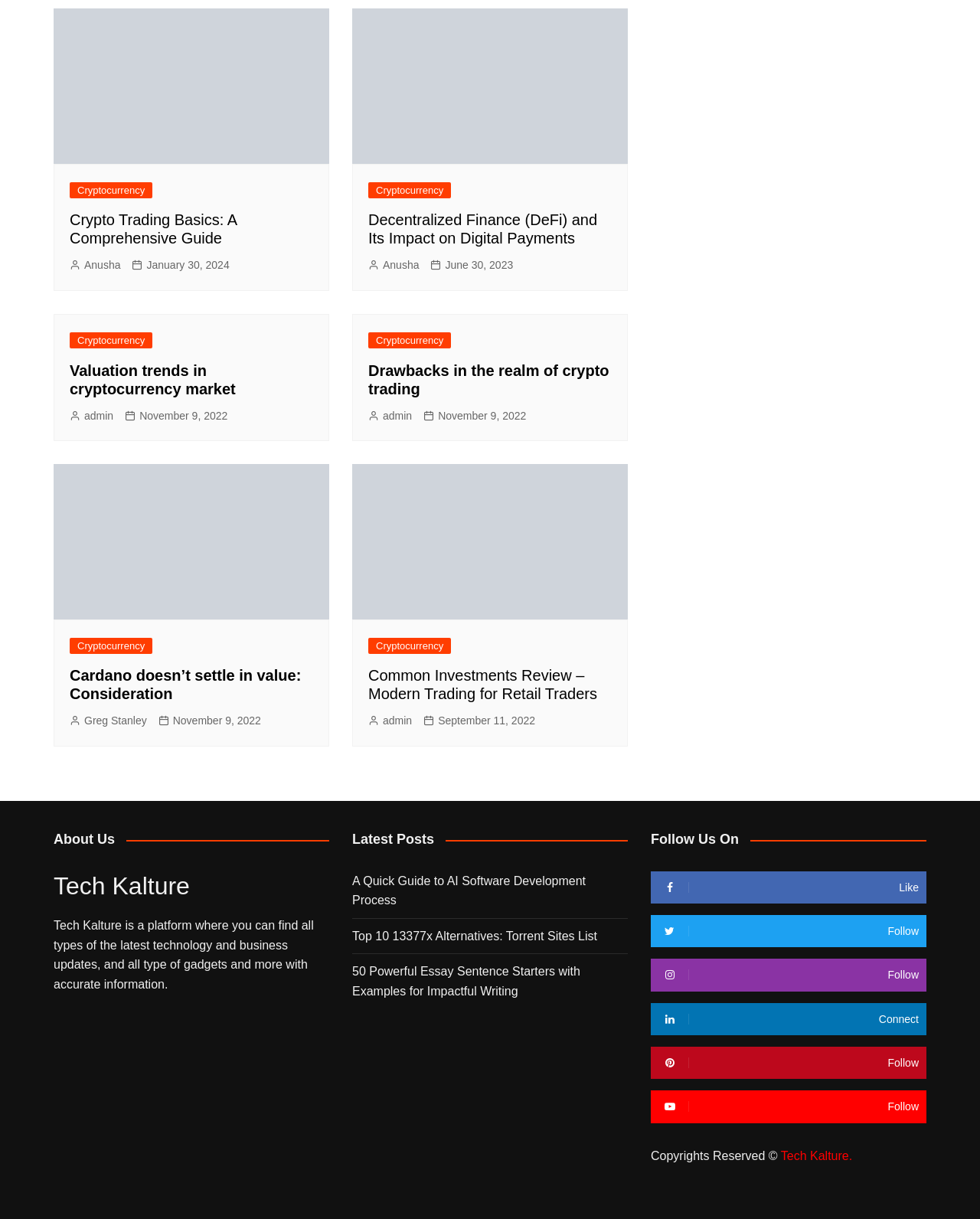Answer the question with a single word or phrase: 
What is the name of the platform described on this webpage?

Tech Kalture